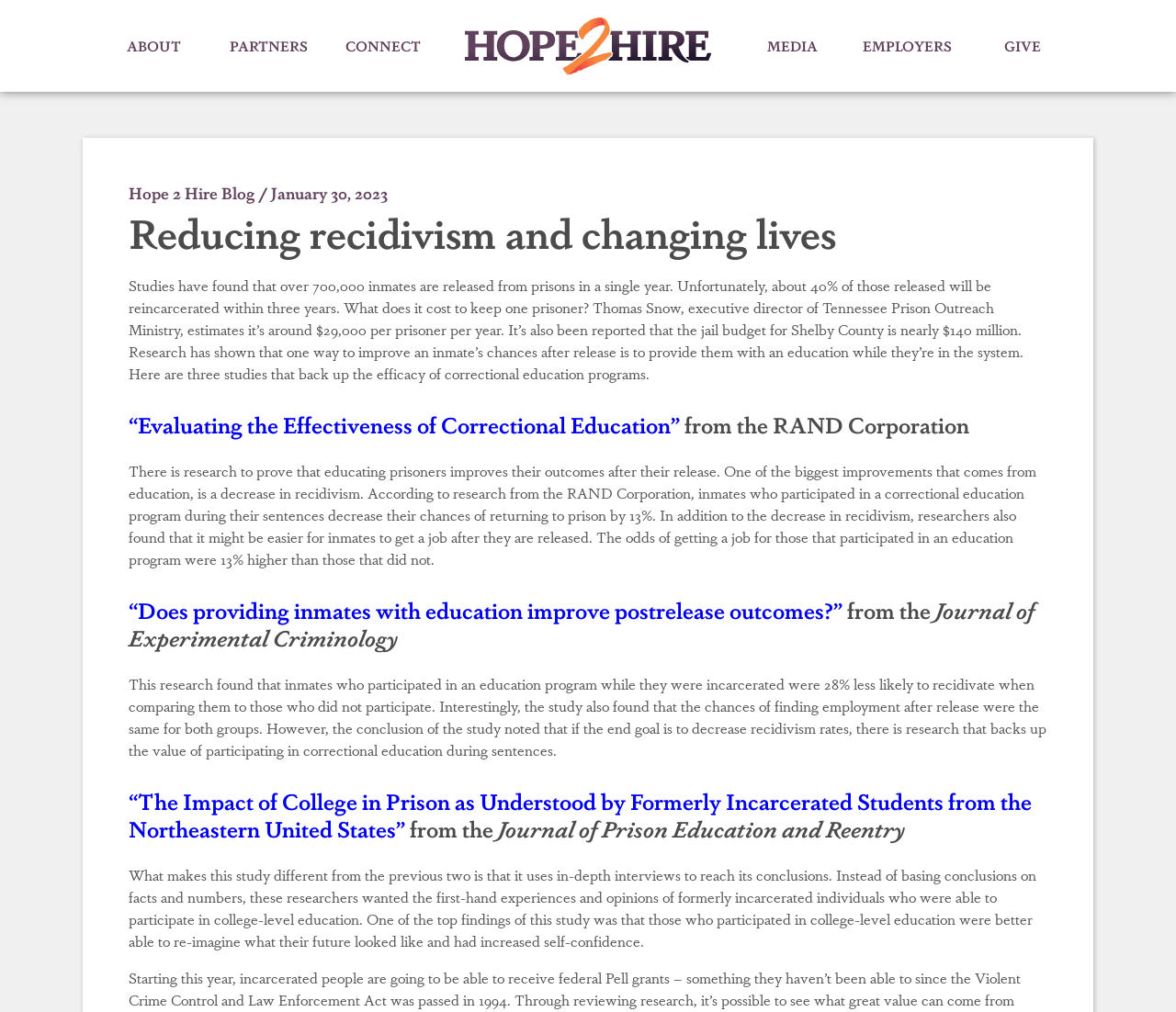Using the format (top-left x, top-left y, bottom-right x, bottom-right y), and given the element description, identify the bounding box coordinates within the screenshot: Home

[0.395, 0.017, 0.604, 0.073]